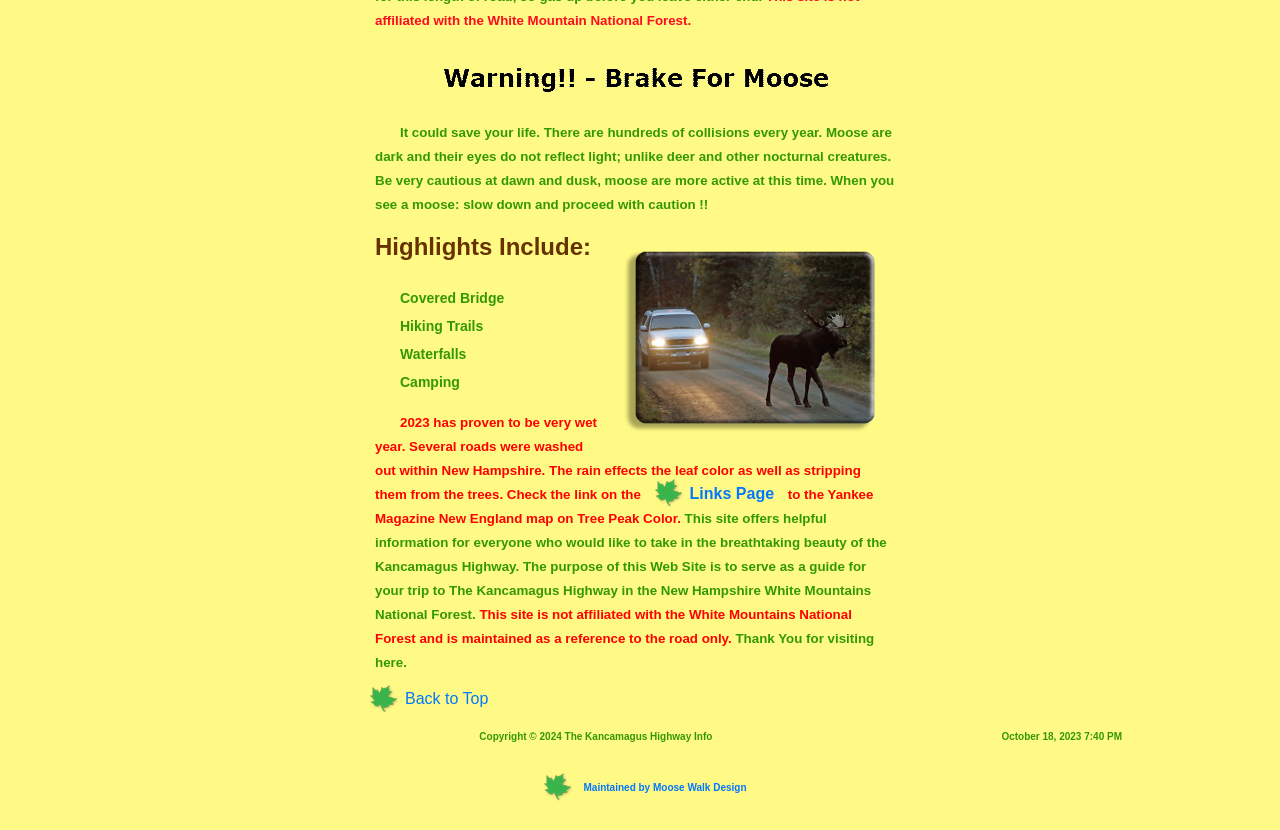For the given element description Links Page, determine the bounding box coordinates of the UI element. The coordinates should follow the format (top-left x, top-left y, bottom-right x, bottom-right y) and be within the range of 0 to 1.

[0.504, 0.572, 0.613, 0.617]